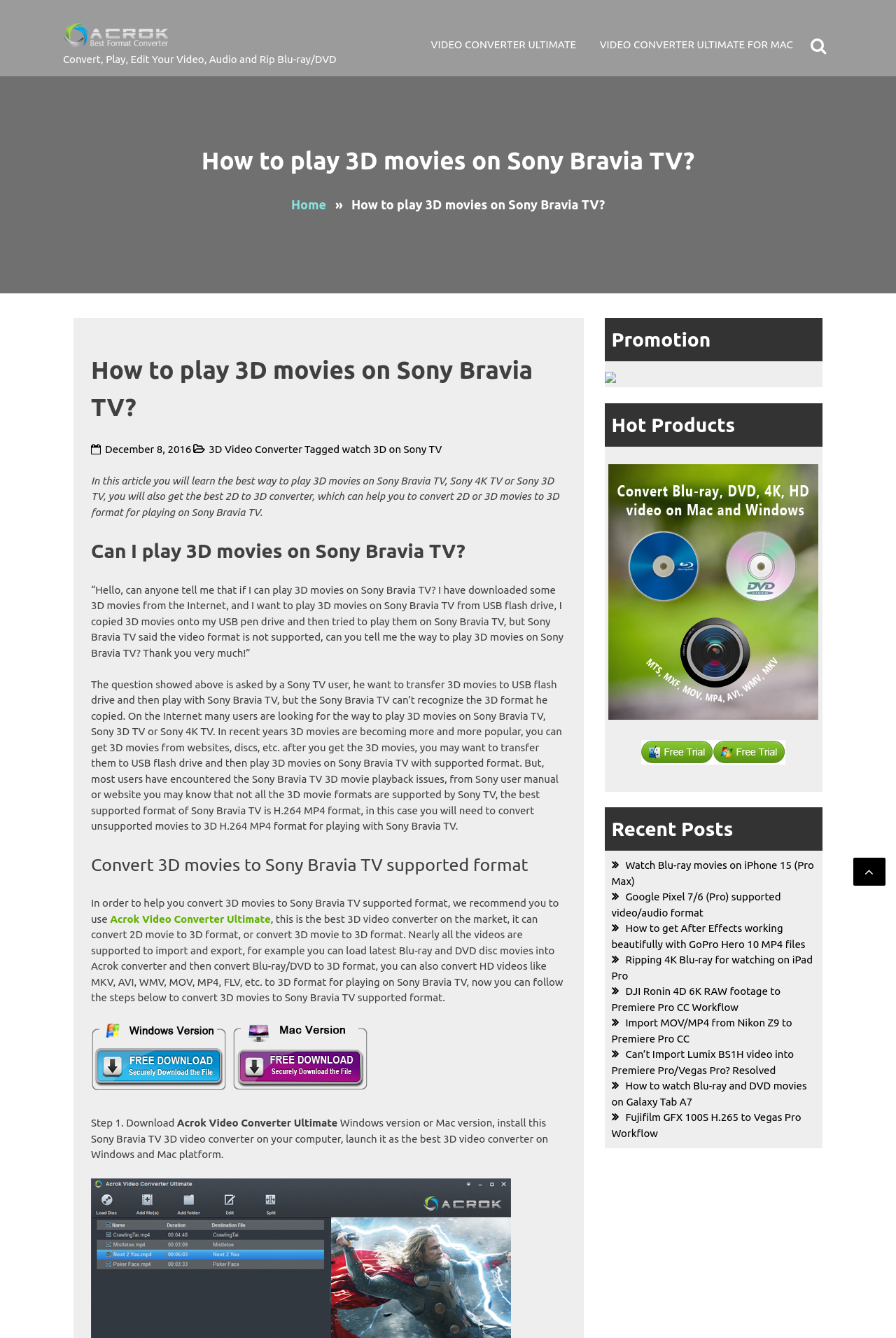Could you locate the bounding box coordinates for the section that should be clicked to accomplish this task: "Download the 'Acrok Video Converter Ultimate' software".

[0.102, 0.811, 0.254, 0.82]